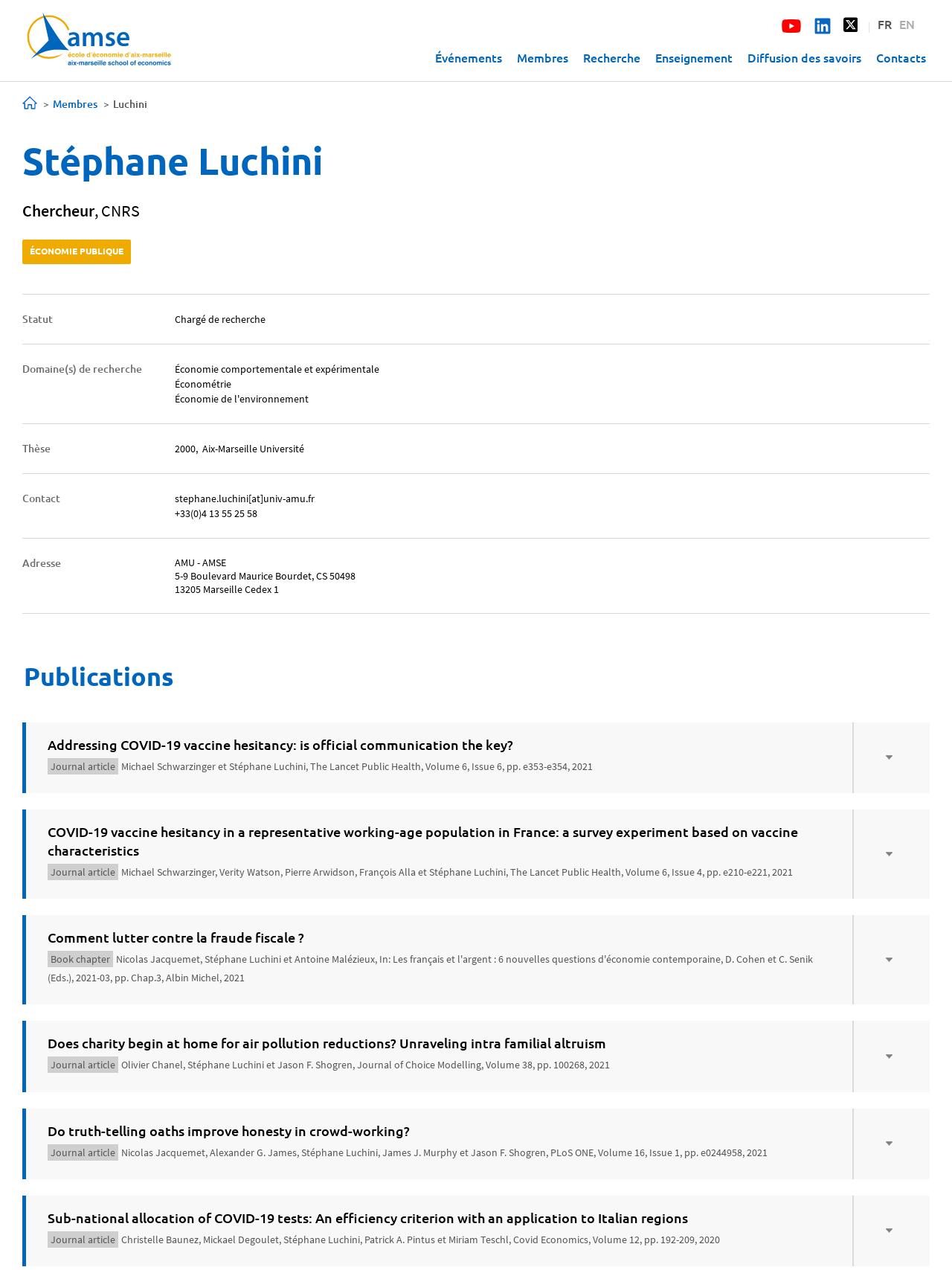Identify the bounding box coordinates for the element you need to click to achieve the following task: "Click the 'Événements' link". The coordinates must be four float values ranging from 0 to 1, formatted as [left, top, right, bottom].

[0.457, 0.039, 0.527, 0.054]